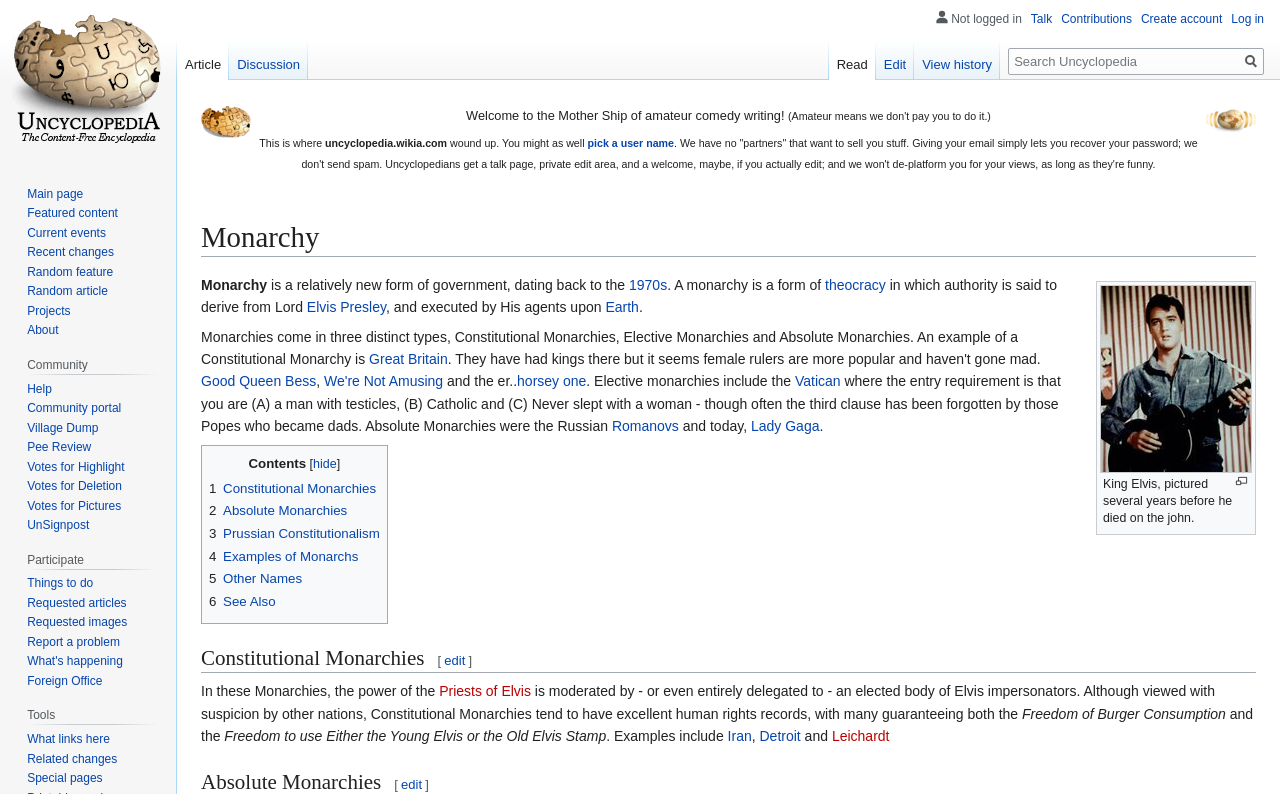Please specify the bounding box coordinates of the clickable region necessary for completing the following instruction: "View the contents". The coordinates must consist of four float numbers between 0 and 1, i.e., [left, top, right, bottom].

[0.157, 0.56, 0.303, 0.786]